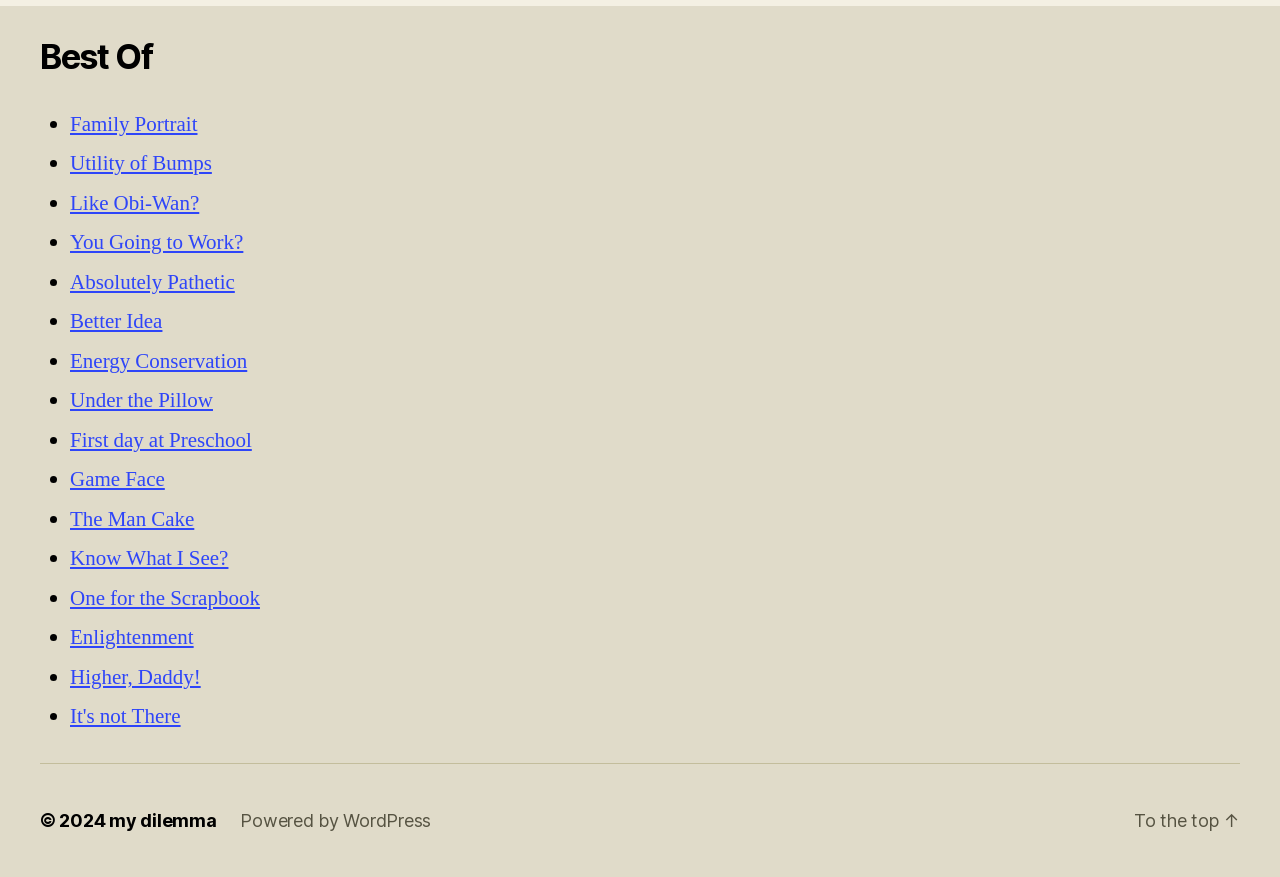How many links are there under the 'Best Of' heading?
Using the image, respond with a single word or phrase.

15